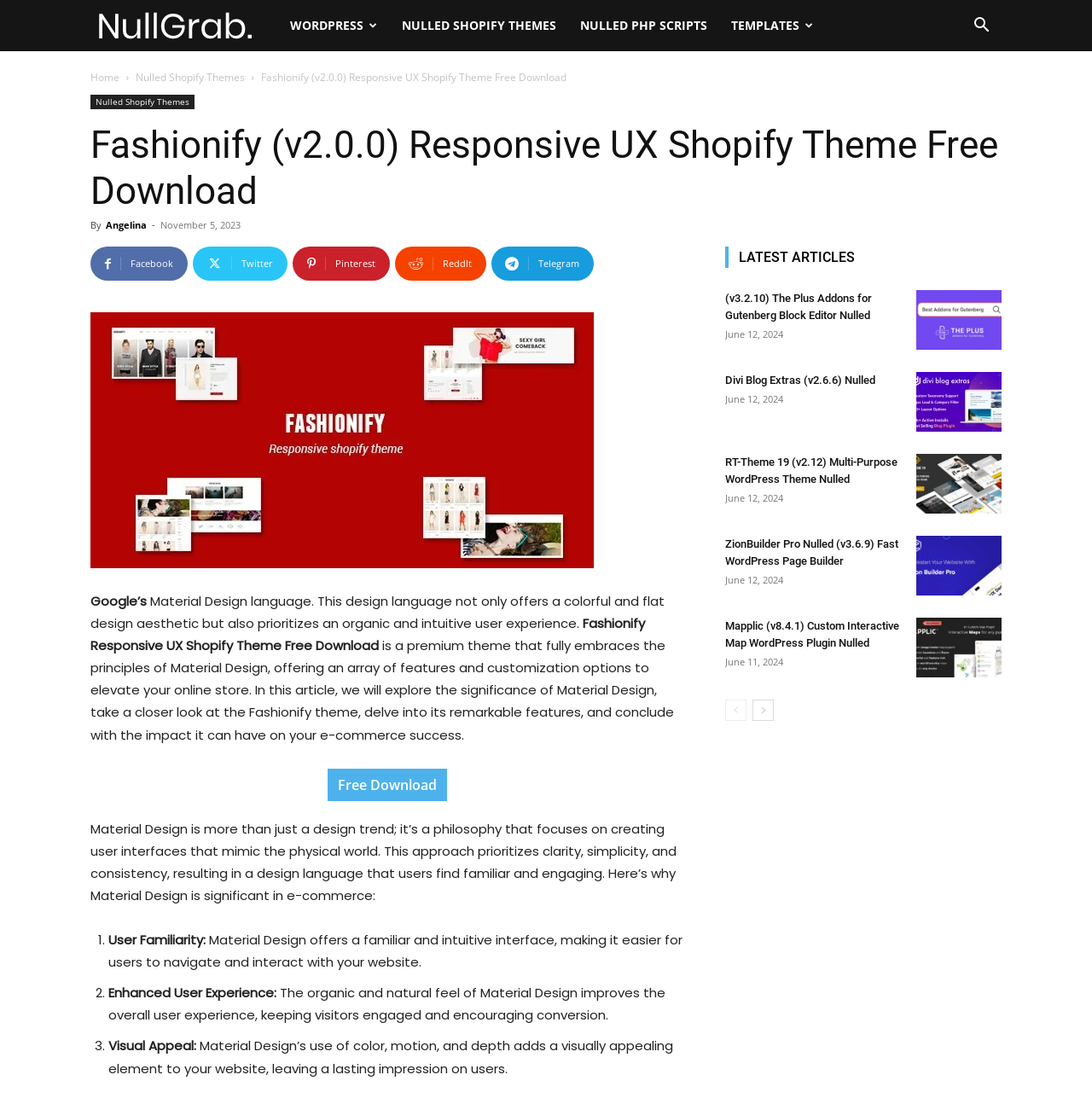Provide the bounding box coordinates of the UI element that matches the description: "title="Divi Blog Extras (v2.6.6) Nulled"".

[0.839, 0.339, 0.917, 0.393]